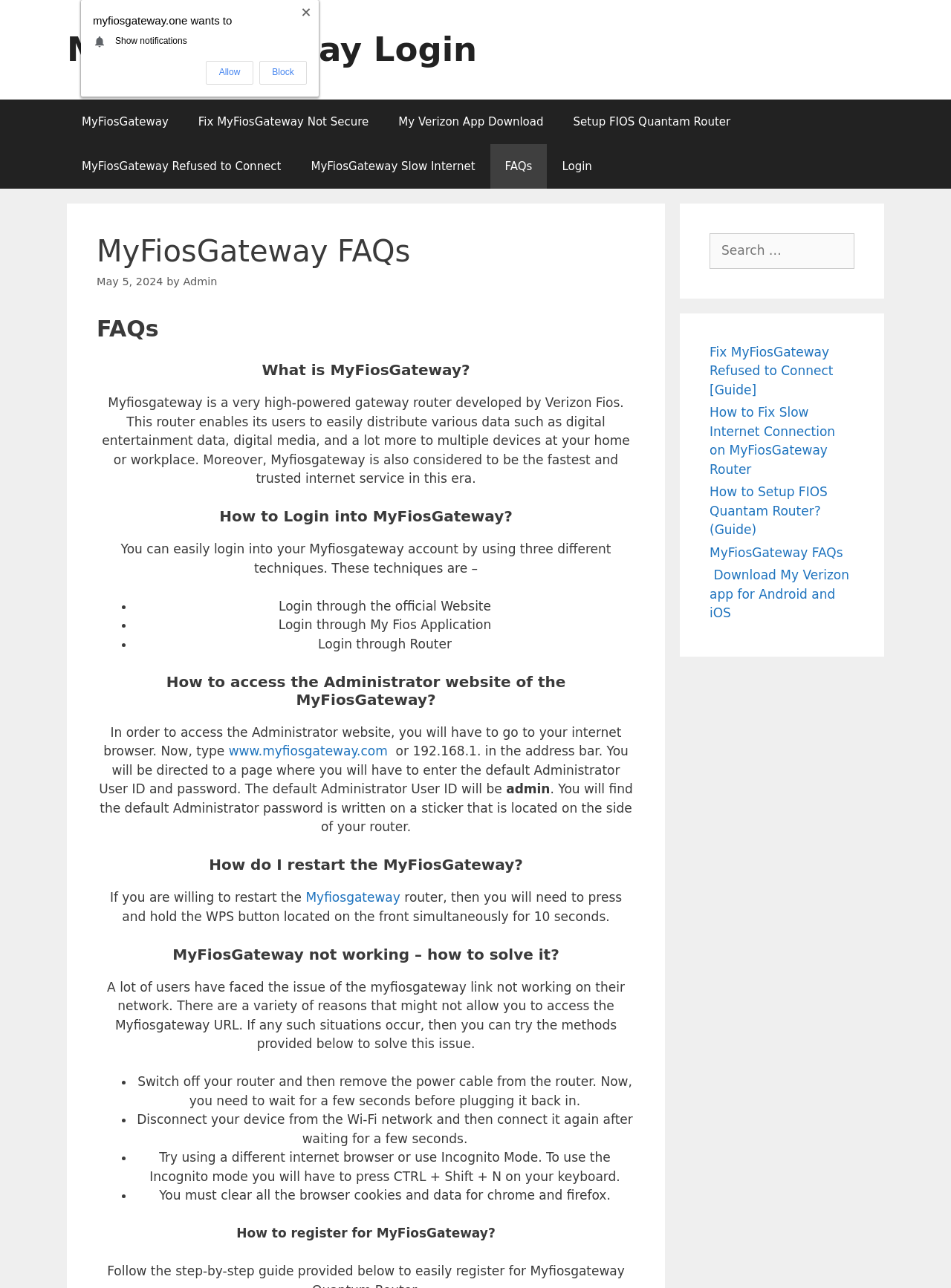What is the topic of the online test?
From the screenshot, supply a one-word or short-phrase answer.

Career online